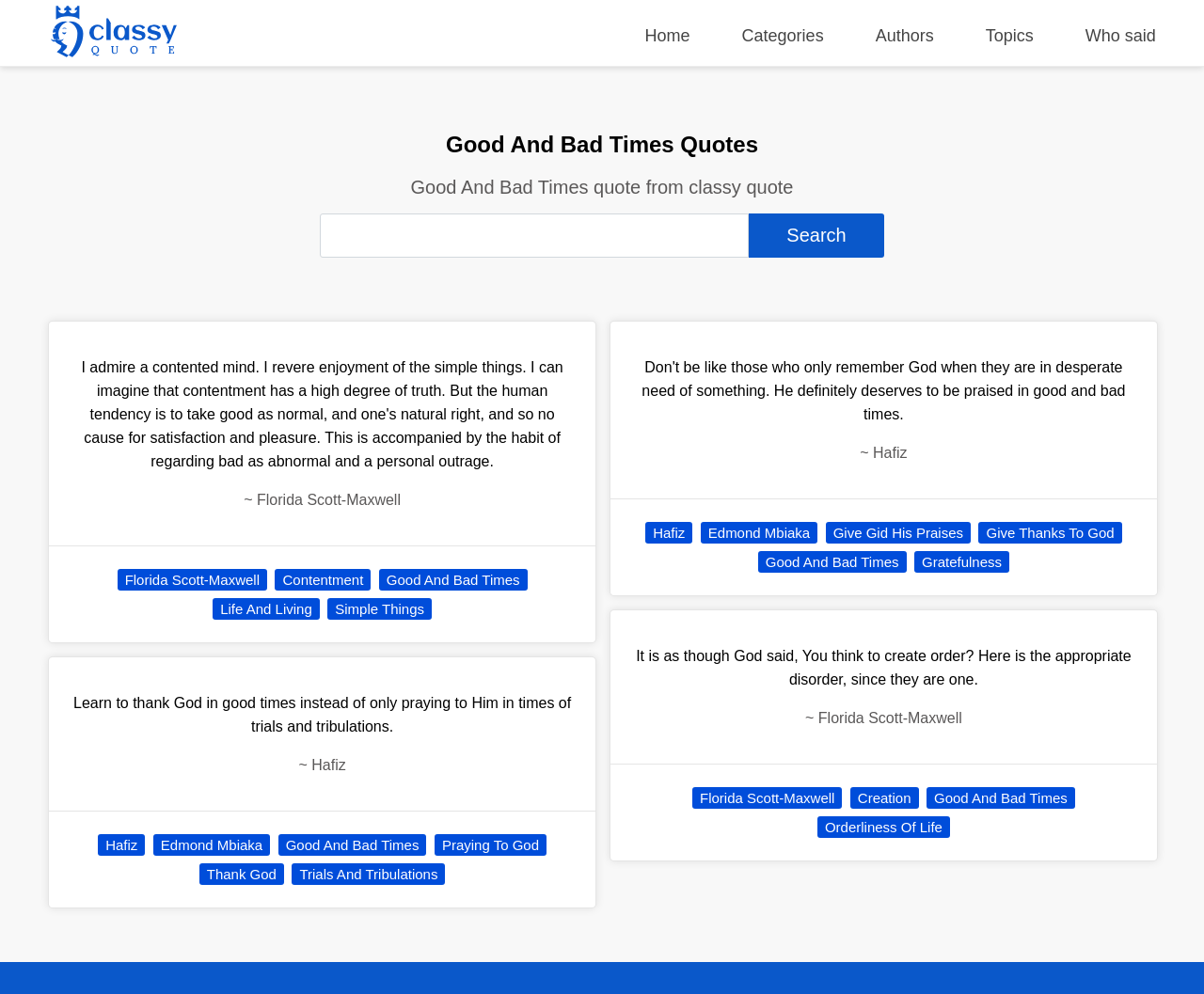Find and generate the main title of the webpage.

Good And Bad Times Quotes